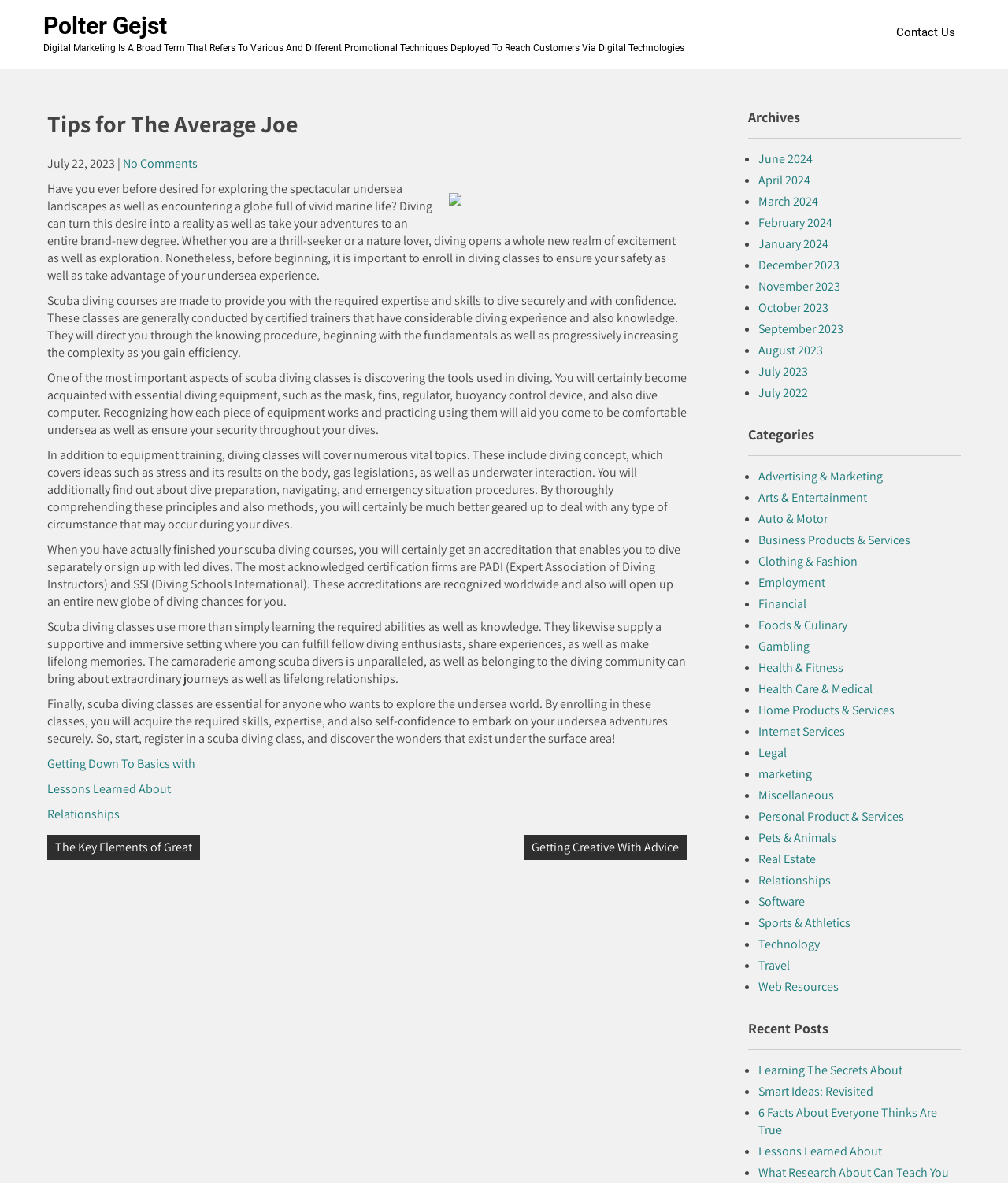Specify the bounding box coordinates of the region I need to click to perform the following instruction: "explore the 'Categories' section". The coordinates must be four float numbers in the range of 0 to 1, i.e., [left, top, right, bottom].

[0.742, 0.36, 0.953, 0.842]